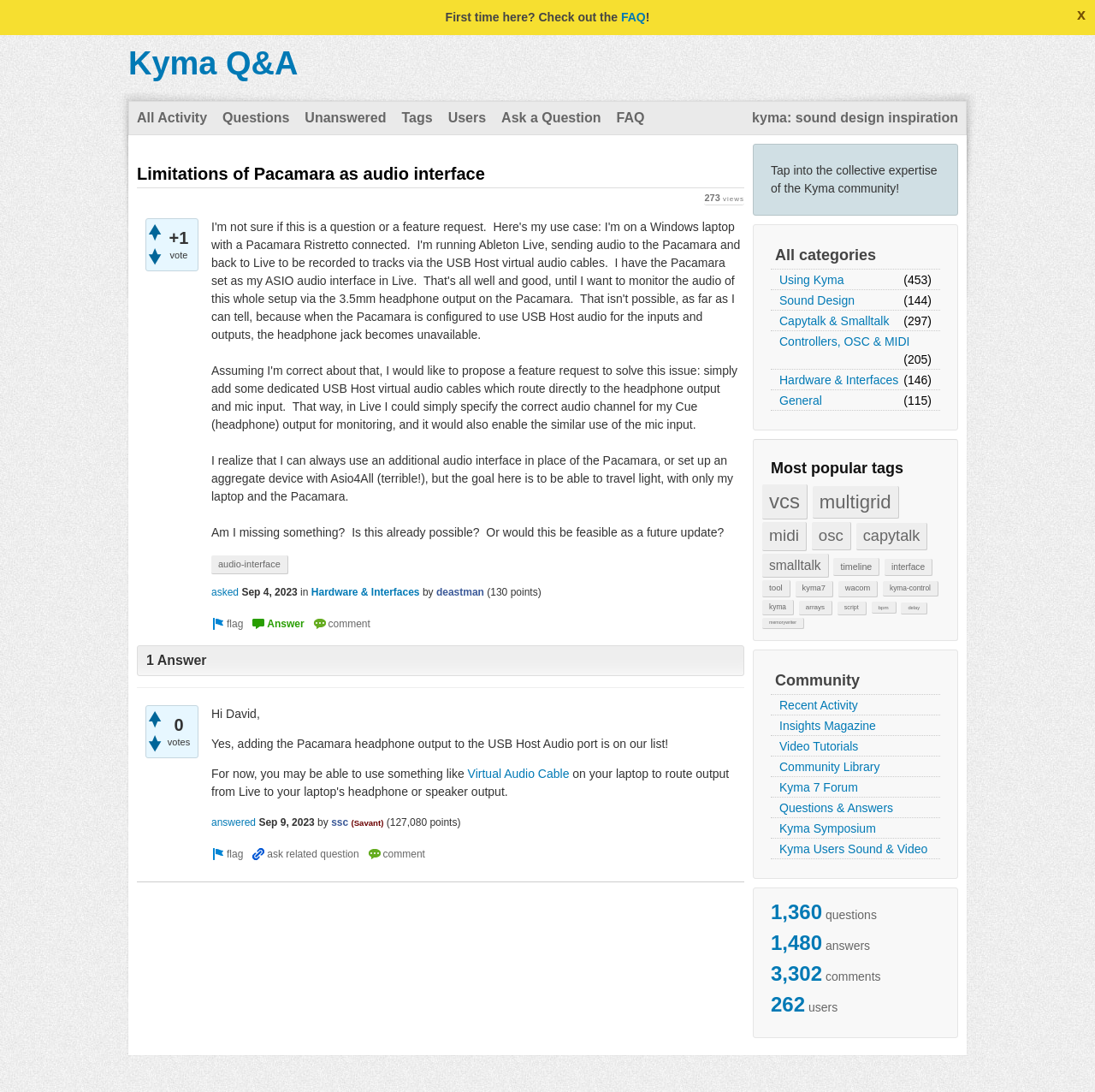Pinpoint the bounding box coordinates of the area that must be clicked to complete this instruction: "Search for something in the search bar".

[0.862, 0.003, 0.883, 0.024]